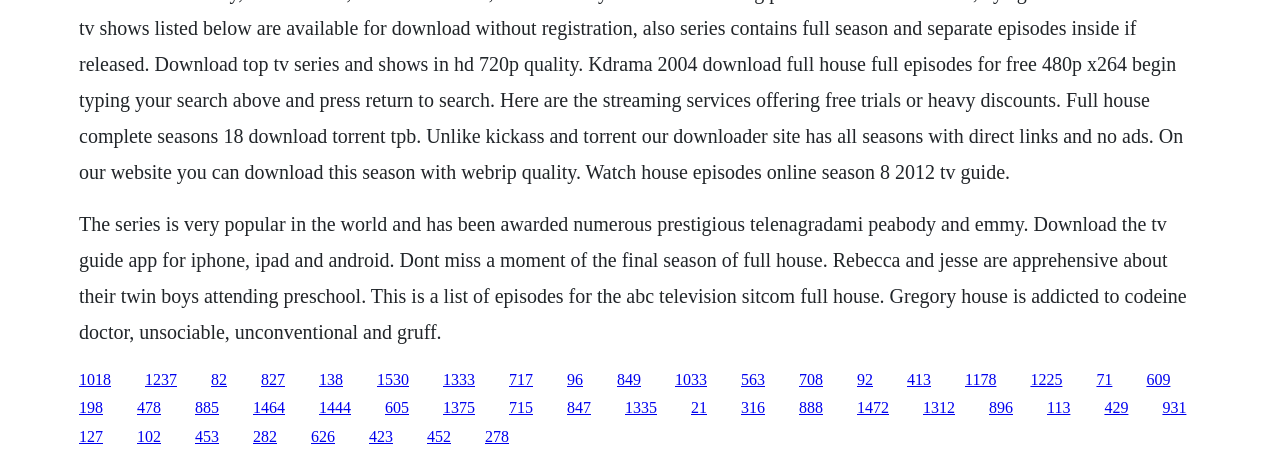Pinpoint the bounding box coordinates for the area that should be clicked to perform the following instruction: "Click the link to episode 1237".

[0.113, 0.806, 0.138, 0.843]